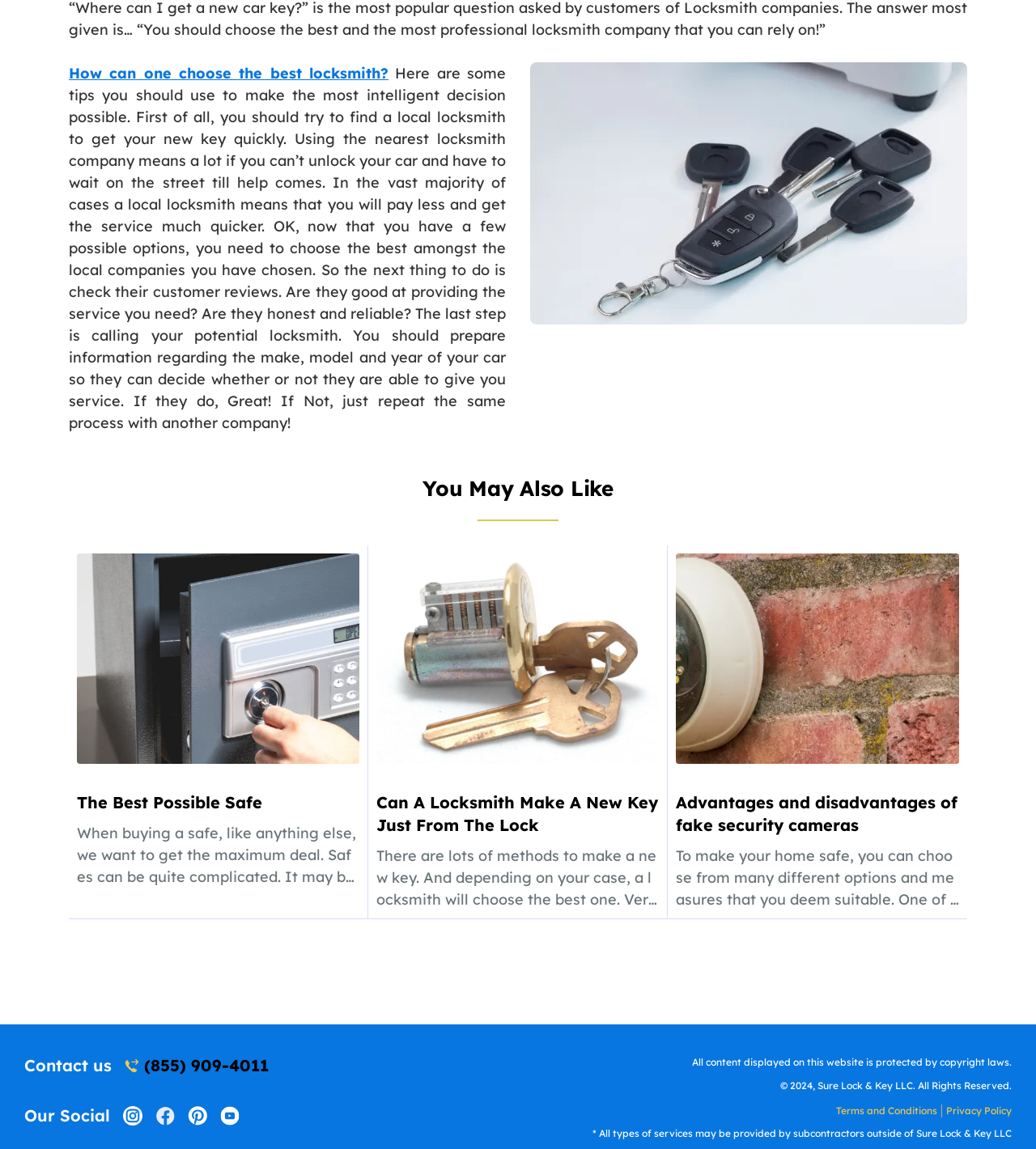Please look at the image and answer the question with a detailed explanation: What is the main topic of the webpage?

The webpage appears to be about locksmith services, as it provides tips on choosing the best locksmith and discusses various aspects of locksmithing, such as making new keys and installing fake security cameras.